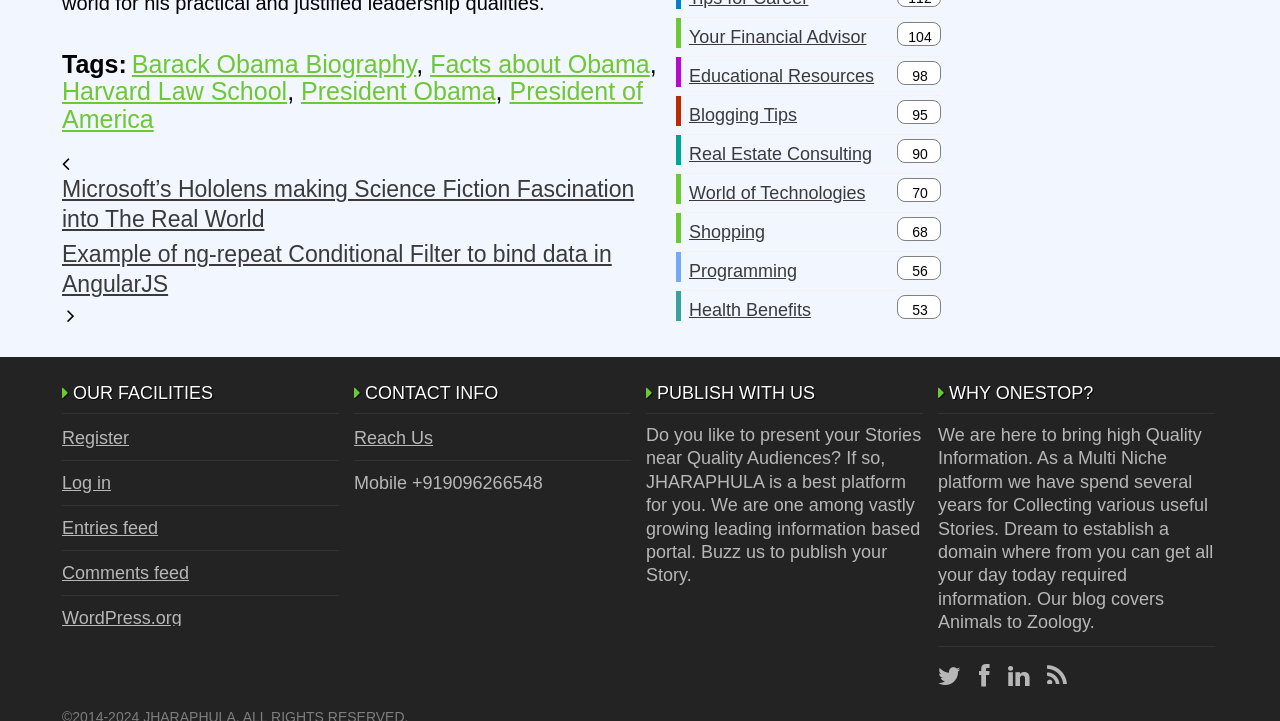Answer in one word or a short phrase: 
What is the name of the financial advisor?

Your Financial Advisor